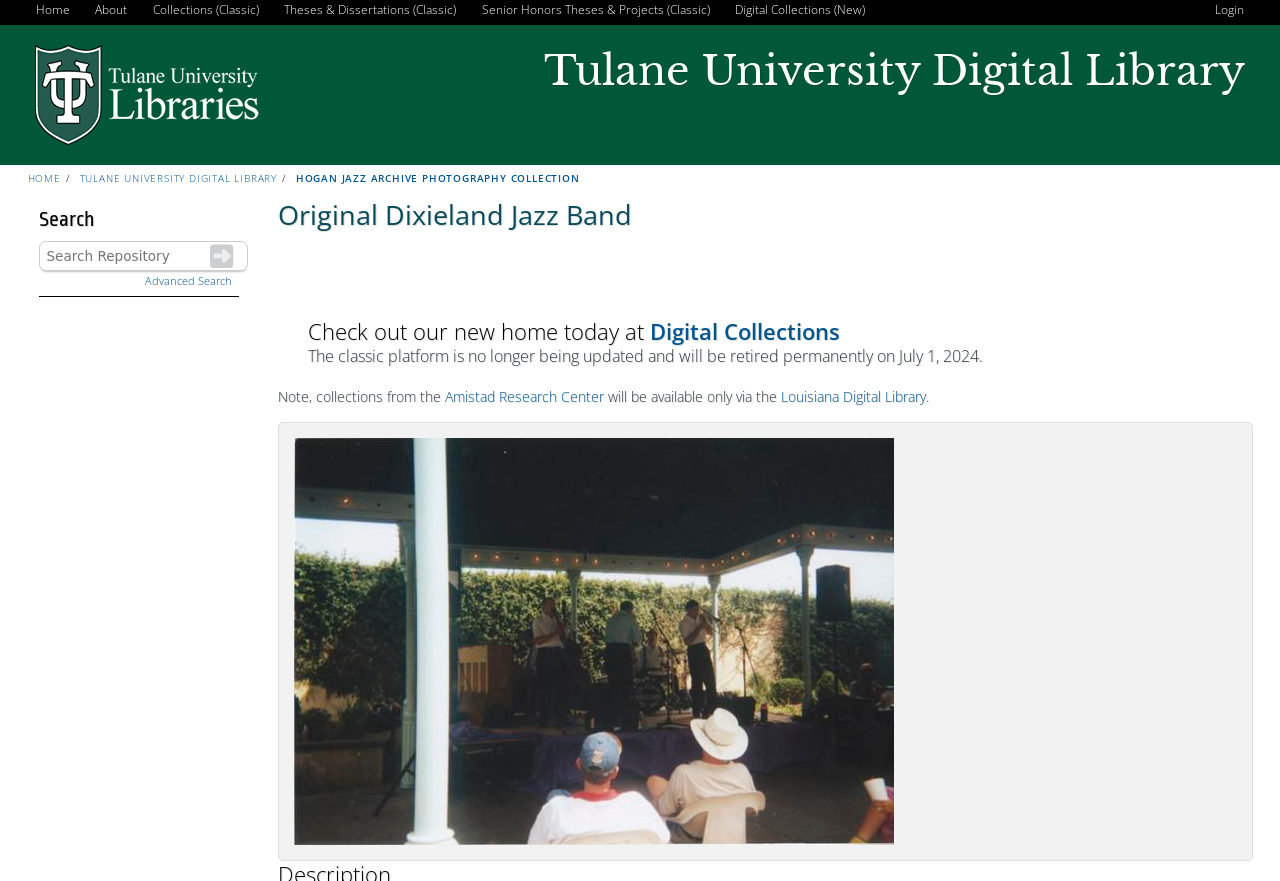Pinpoint the bounding box coordinates of the area that should be clicked to complete the following instruction: "Go to Home". The coordinates must be given as four float numbers between 0 and 1, i.e., [left, top, right, bottom].

[0.027, 0.0, 0.056, 0.023]